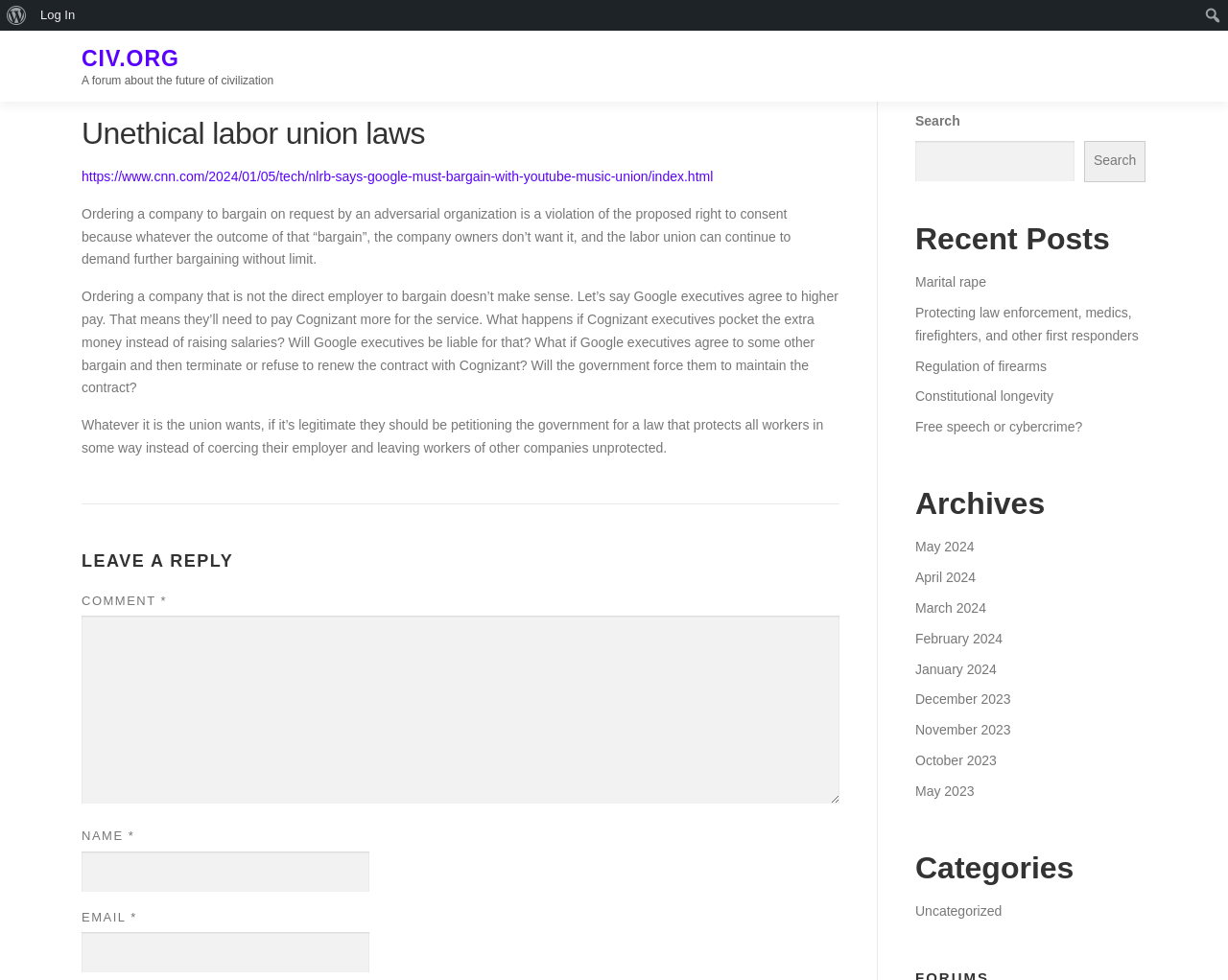Pinpoint the bounding box coordinates of the clickable element to carry out the following instruction: "Read the article about unethical labor union laws."

[0.066, 0.113, 0.684, 0.159]